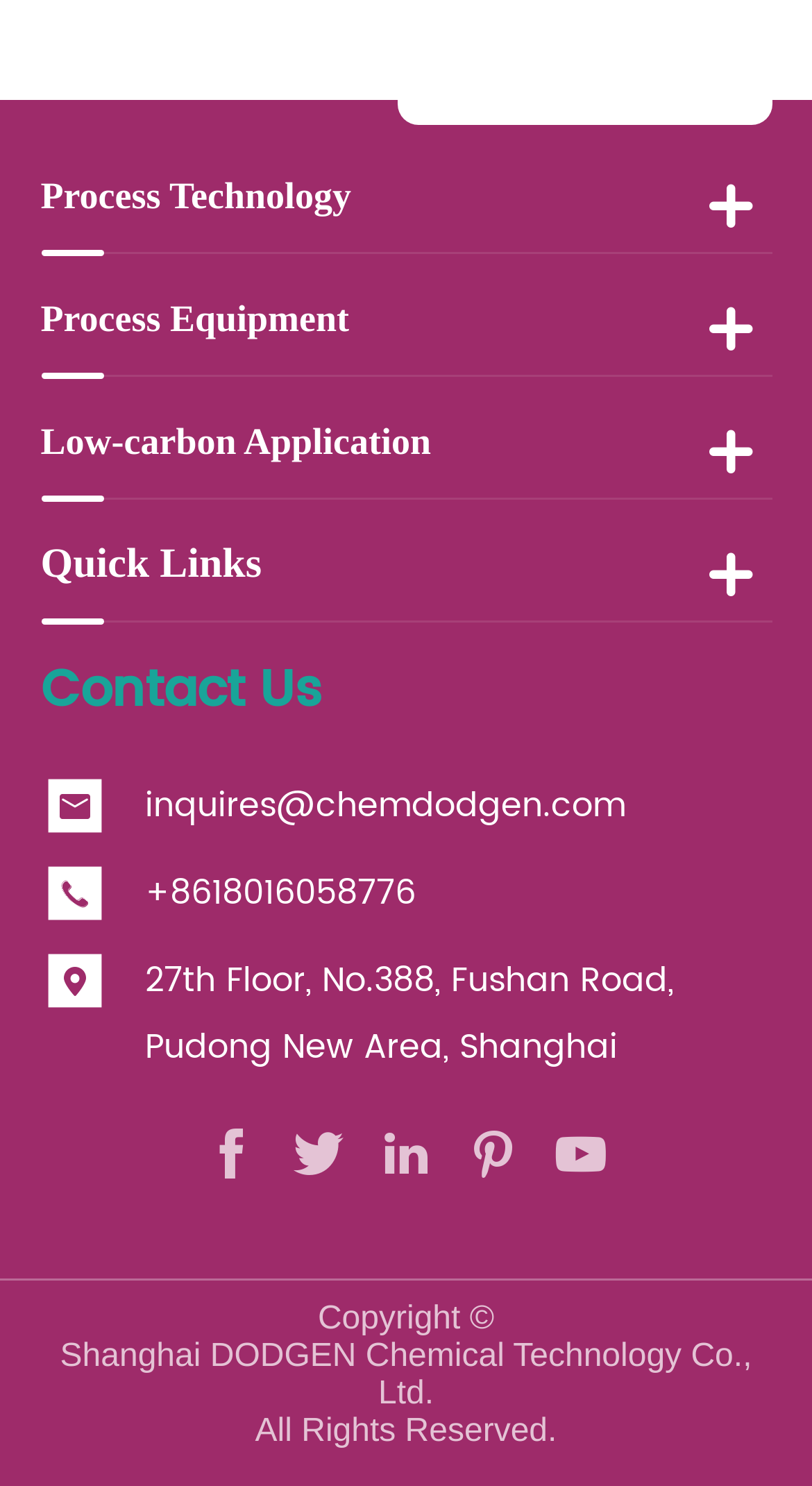What is the company's phone number?
Answer the question with detailed information derived from the image.

I found the phone number by looking at the 'Quick Links' section, where there is a link with the text '+8618016058776'.